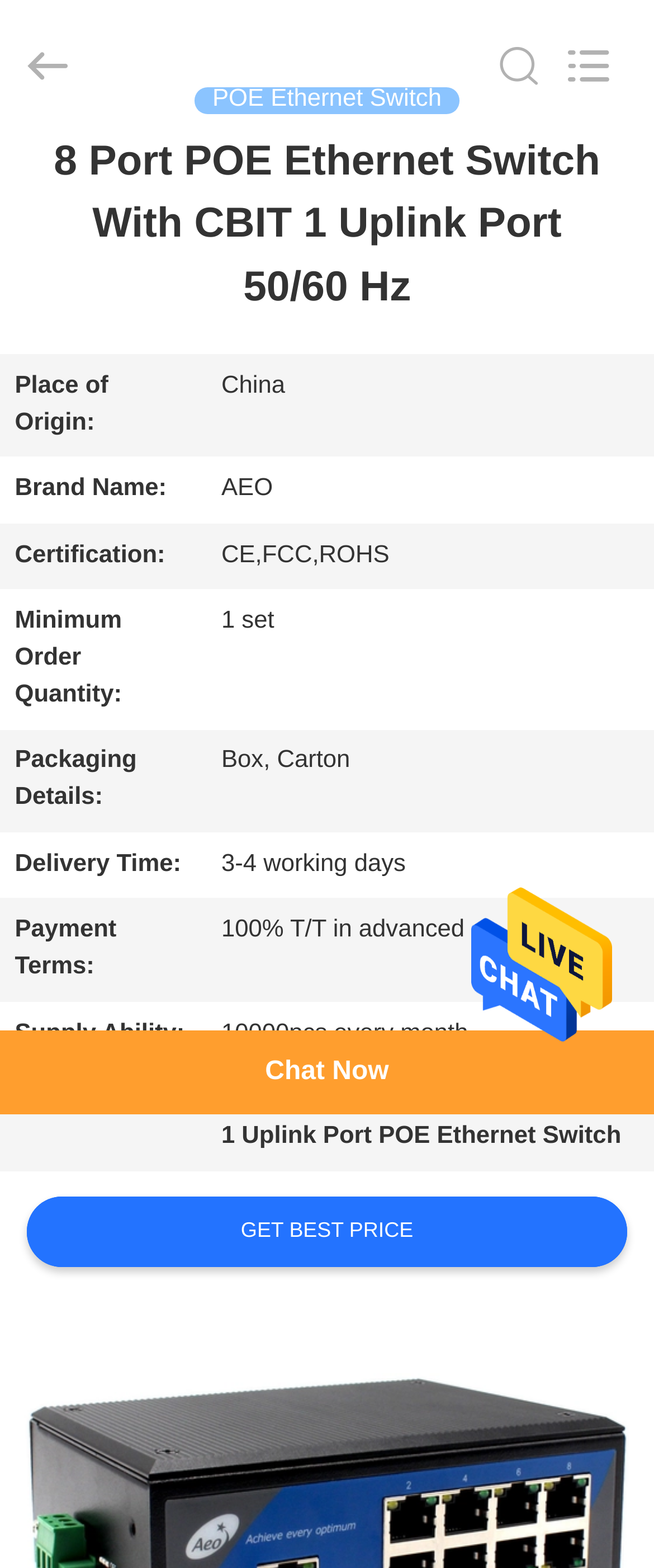Describe all the key features and sections of the webpage thoroughly.

This webpage is about an 8 Port POE Ethernet Switch With CBIT 1 Uplink Port 50/60 Hz product from China. At the top, there is a search box and a navigation menu with links to HOME, PRODUCTS, ABOUT US, FACTORY TOUR, QUALITY CONTROL, and CONTACT US. Below the navigation menu, there is a copyright notice.

The main content of the page is divided into two sections. On the left, there is a table with product details, including Place of Origin, Brand Name, Certification, Minimum Order Quantity, Packaging Details, Delivery Time, Payment Terms, Supply Ability, and High Light. Each row in the table has a header and a corresponding value.

On the right, there is a heading that matches the product title, followed by a brief description of the product. Below the description, there is a call-to-action button to GET BEST PRICE. At the bottom of the page, there is a link to Chat Now.

There are also two links on the page, one with an empty text and another with the text "POE Ethernet Switch", which is located above the product details table.